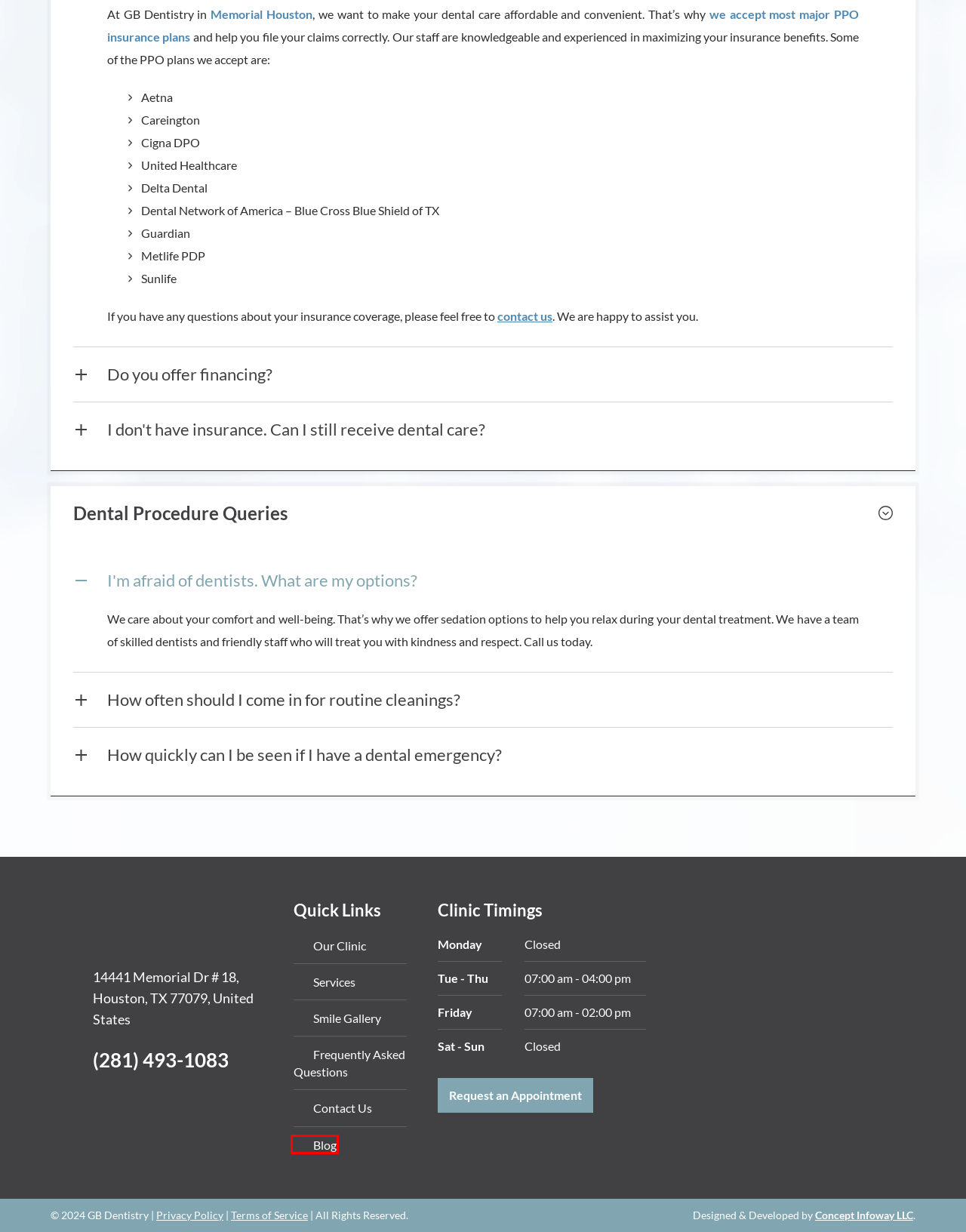Observe the screenshot of a webpage with a red bounding box around an element. Identify the webpage description that best fits the new page after the element inside the bounding box is clicked. The candidates are:
A. Web Design and SEO Company | Upstate & Greenville, SC
B. Smile Gallery Of GB Dentistry in Memorial Houston, TX
C. Memorial Dental Care | Dental Clinic of GB Dentistry | Memorial TX
D. Blog | Dentist in Memorial Houston, TX | GB Dentistry
E. Write a Review for GB Dentistry
F. Privacy Policy | GB Dentistry | Dentist in Memorial
G. Cosmetic Dentist in Memorial Houston, TX | Dental Clinic Near You
H. Terms of Service | GB Dentistry | Dentist in Memorial

D